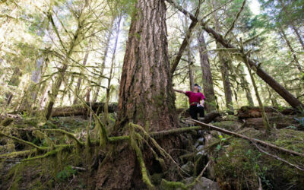Give a one-word or one-phrase response to the question: 
What is covering the massive tree?

Moss